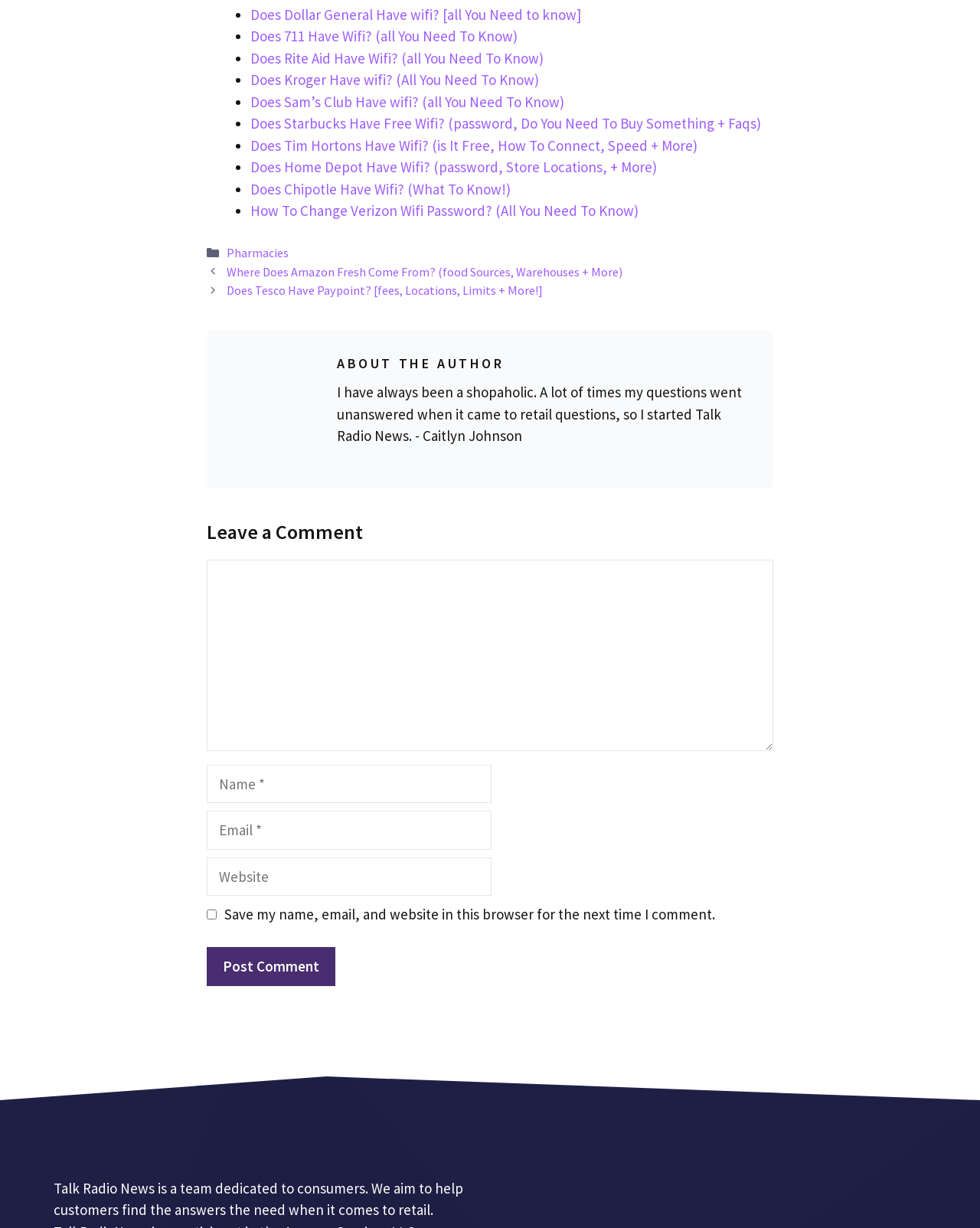Can you determine the bounding box coordinates of the area that needs to be clicked to fulfill the following instruction: "Leave a comment"?

[0.211, 0.422, 0.789, 0.443]